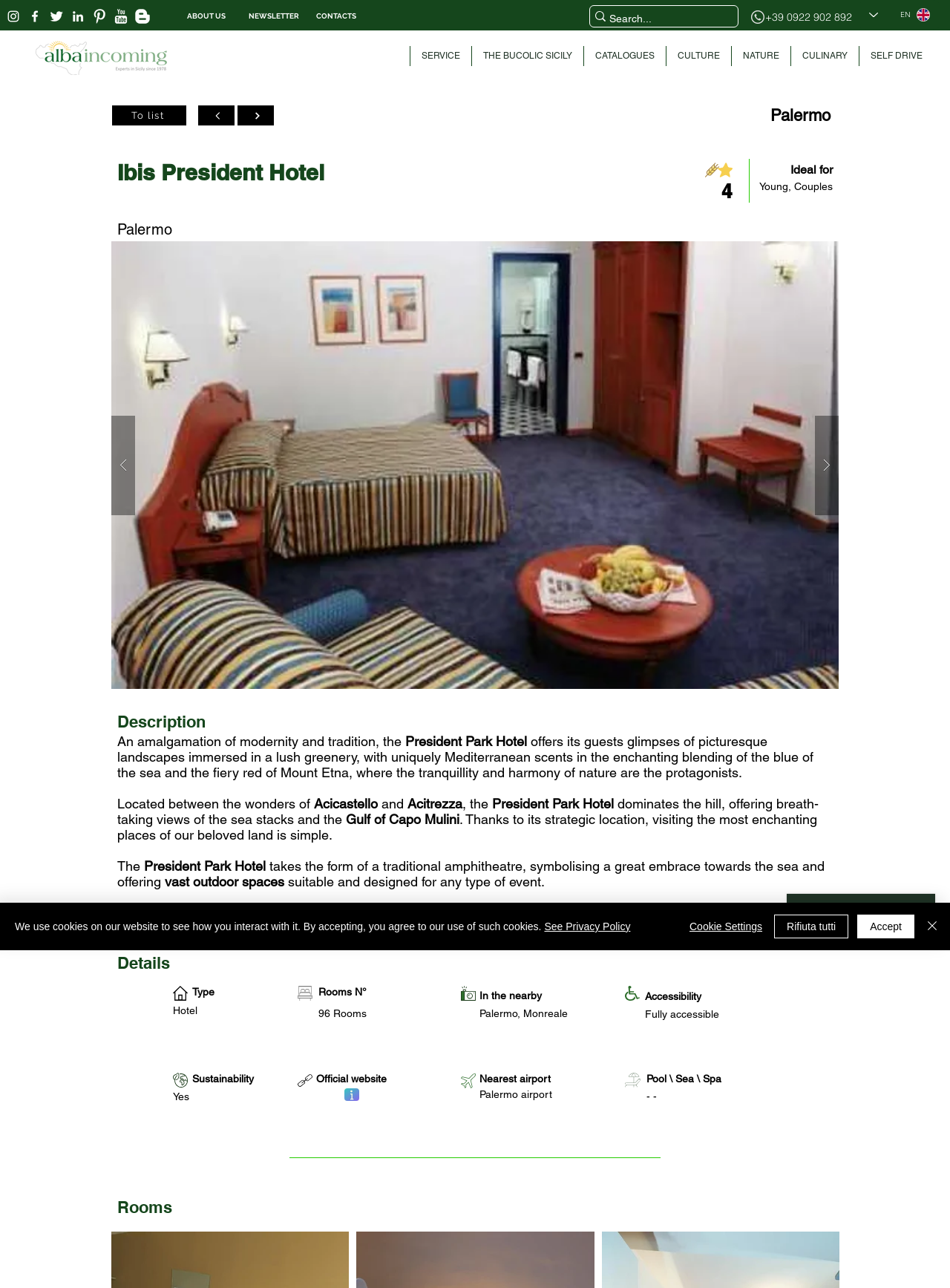Please determine the heading text of this webpage.

Ibis President Hotel